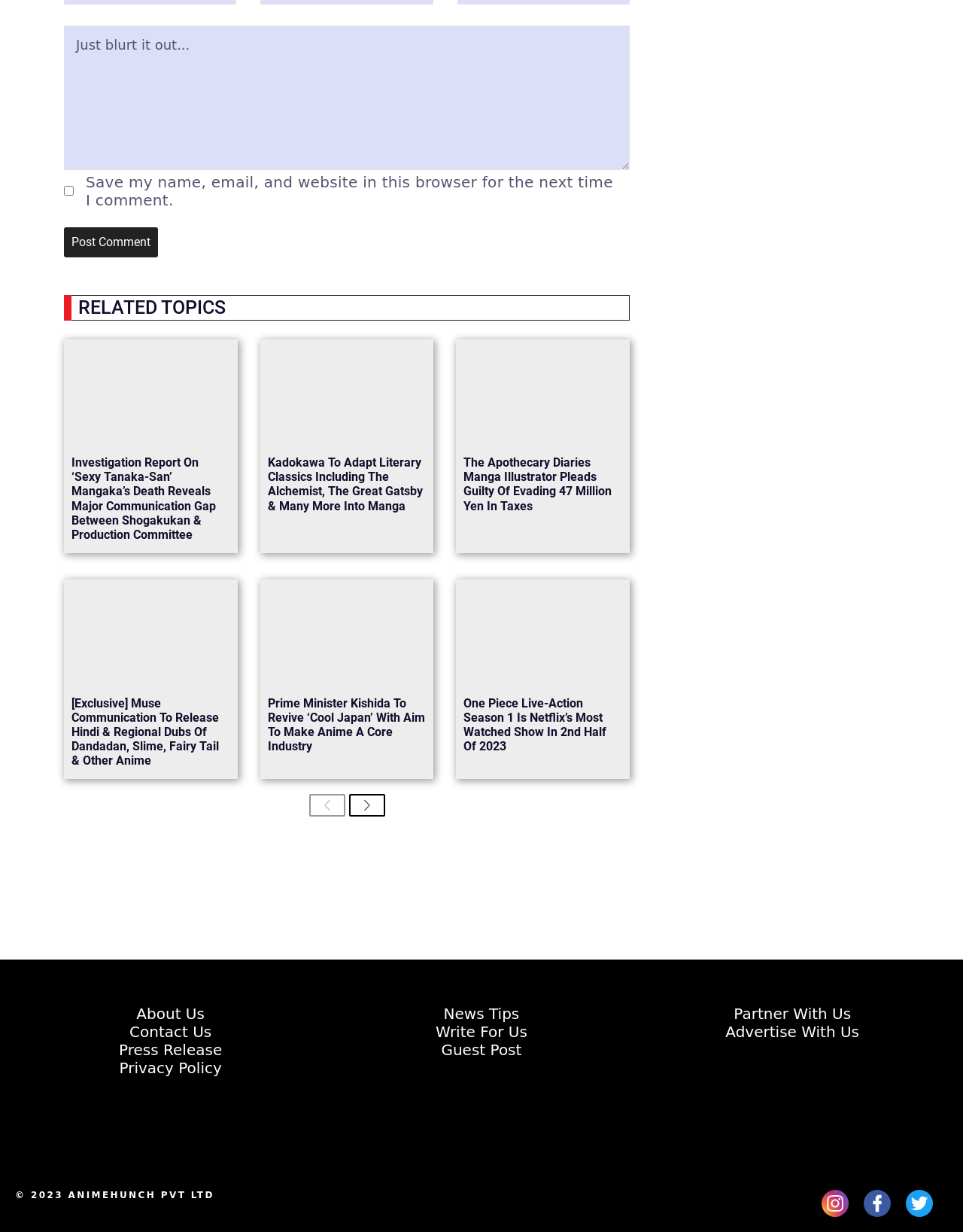Find the bounding box coordinates of the element to click in order to complete this instruction: "Enter your name". The bounding box coordinates must be four float numbers between 0 and 1, denoted as [left, top, right, bottom].

[0.066, 0.02, 0.654, 0.138]